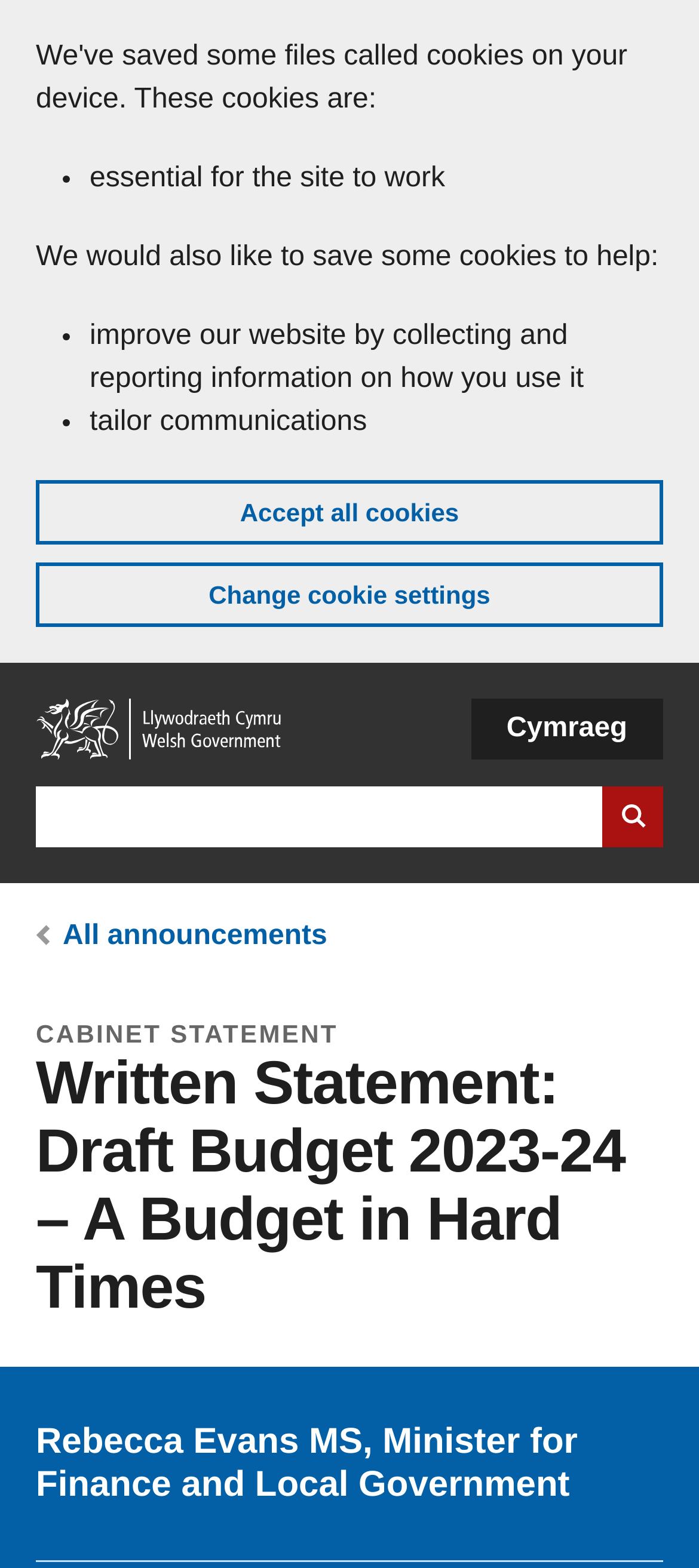Give an extensive and precise description of the webpage.

This webpage is about a written statement from Rebecca Evans, the Minister for Finance and Local Government, regarding the Draft Budget 2023-24, titled "A Budget in Hard Times". 

At the top of the page, there is a banner that spans the entire width, informing users about cookies on the GOV.WALES website. Below this banner, there are two links: "Skip to main content" and "Home". A search bar is located on the right side of the page, allowing users to search the GOV.WALES website. 

A language navigation menu is positioned on the top right corner, offering an option to switch to the Welsh language, "Cymraeg". 

Below the search bar, there is a breadcrumb navigation section that displays the current location of the user on the website. This section includes a link to "All announcements". 

The main content of the webpage is divided into two sections. The first section is a header that displays the title "CABINET STATEMENT" in a prominent font. The second section is a heading that displays the title of the written statement, "Written Statement: Draft Budget 2023-24 – A Budget in Hard Times". 

At the bottom of the page, there is a statement that mentions the author of the written statement, Rebecca Evans MS, Minister for Finance and Local Government.